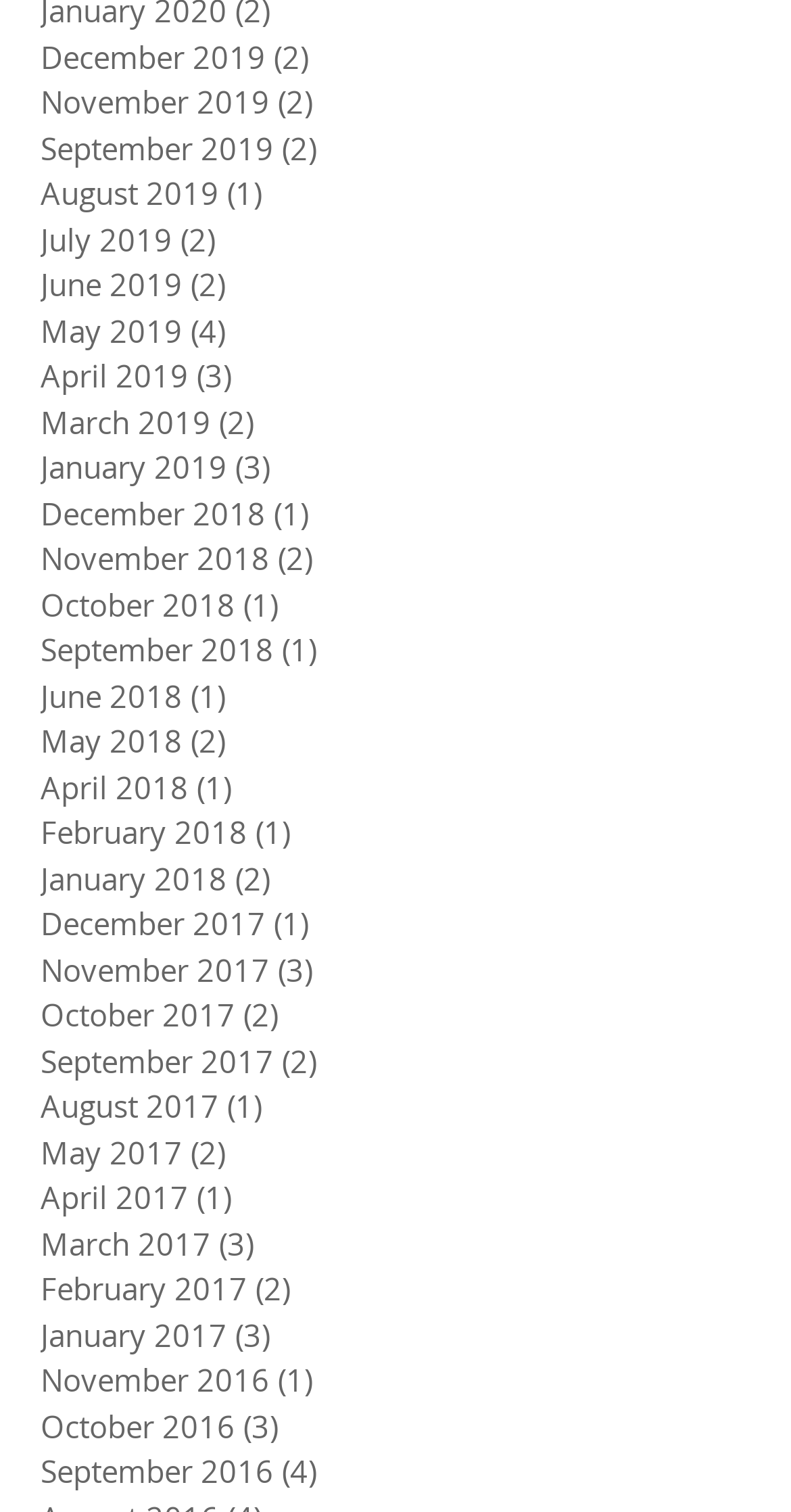Locate the bounding box coordinates of the area to click to fulfill this instruction: "View December 2019 posts". The bounding box should be presented as four float numbers between 0 and 1, in the order [left, top, right, bottom].

[0.051, 0.022, 0.769, 0.052]